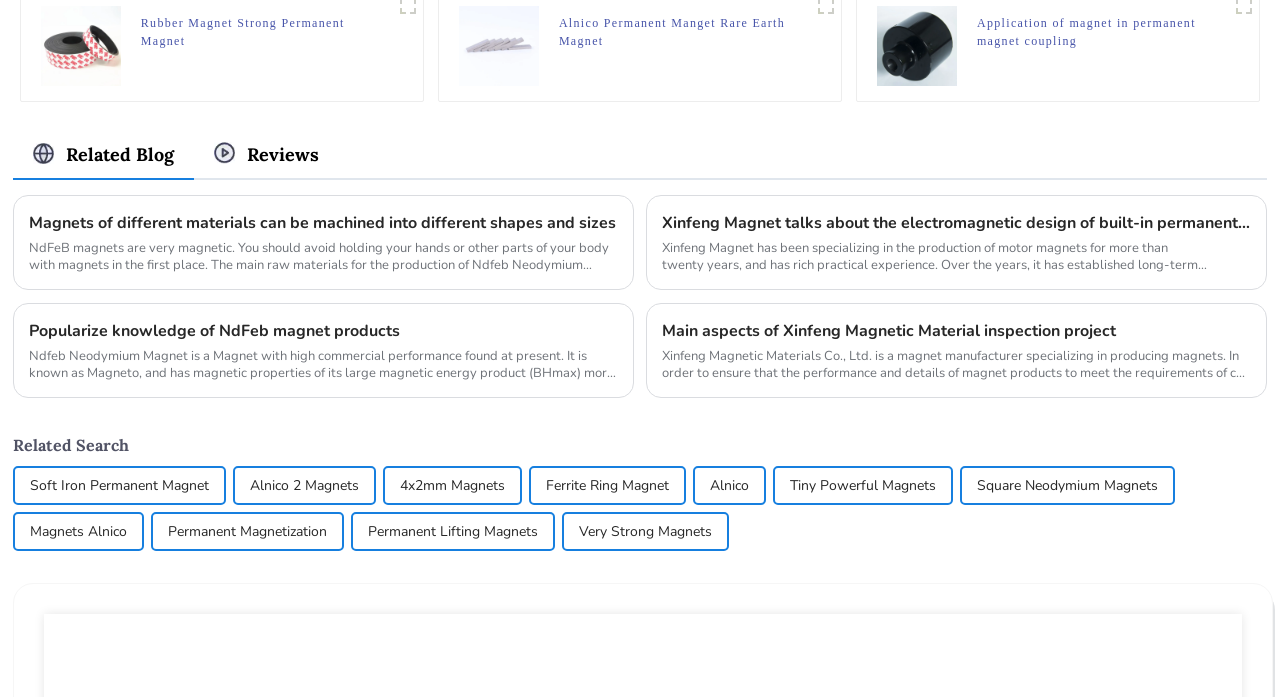Identify the bounding box for the UI element that is described as follows: "Alnico 2 Magnets".

[0.195, 0.672, 0.28, 0.722]